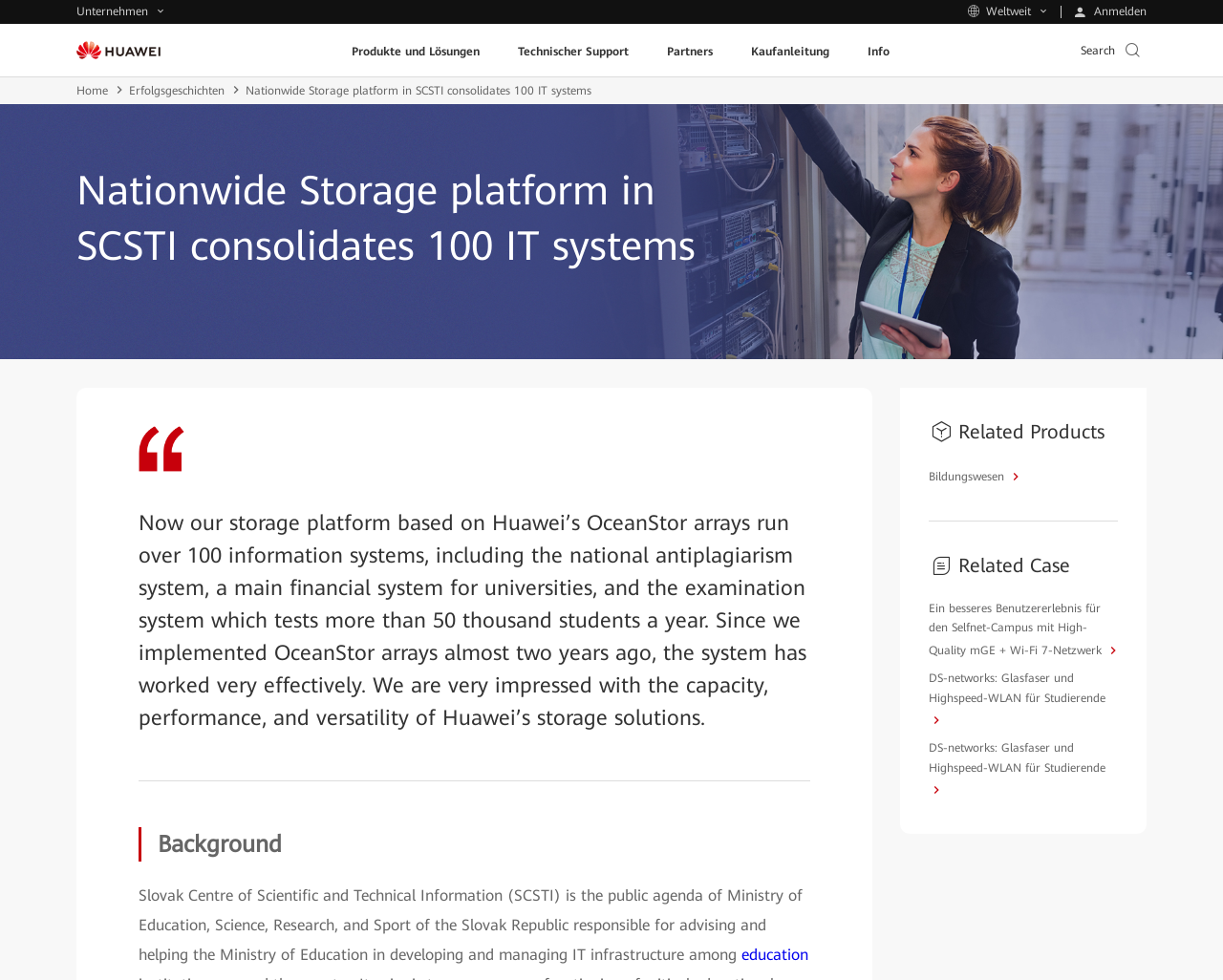Extract the bounding box of the UI element described as: "education".

[0.606, 0.965, 0.661, 0.983]